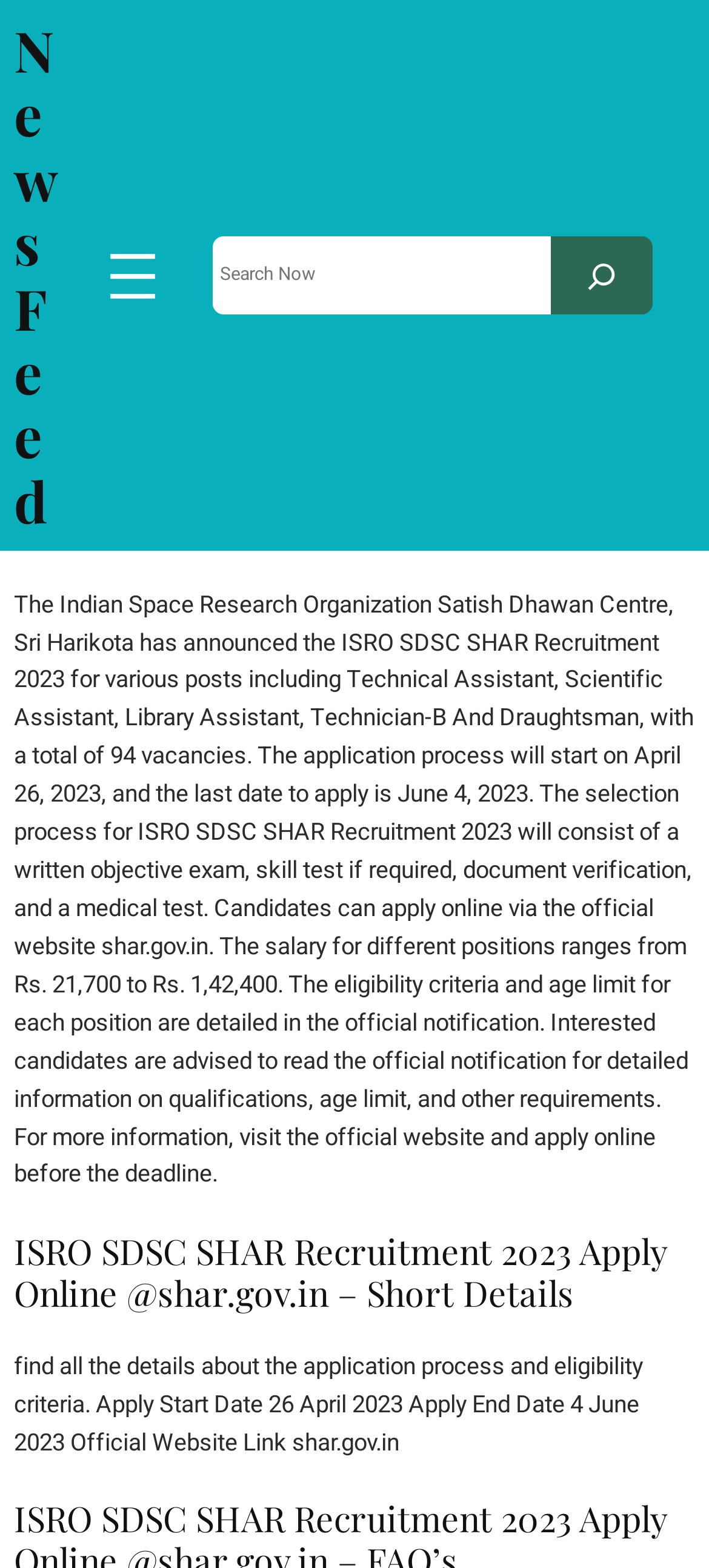Generate a thorough explanation of the webpage's elements.

The webpage is about ISRO SDSC SHAR Recruitment 2023, with a prominent heading "NewsFeed" at the top left corner. Below it, there is a navigation menu labeled "Navigation" with an "Open menu" button, accompanied by an image. 

To the right of the navigation menu, there is a search bar with a "Search" label, a search box, and a "Search" button, which also has an image. 

The main content of the webpage is a lengthy paragraph that provides detailed information about the ISRO SDSC SHAR Recruitment 2023, including the number of vacancies, application process, selection process, salary range, and eligibility criteria. This paragraph is positioned below the search bar and occupies most of the webpage.

Below the main content, there is a heading "ISRO SDSC SHAR Recruitment 2023 Apply Online @shar.gov.in – Short Details" followed by a brief summary of the application process and eligibility criteria, including the start and end dates of the application and a link to the official website.